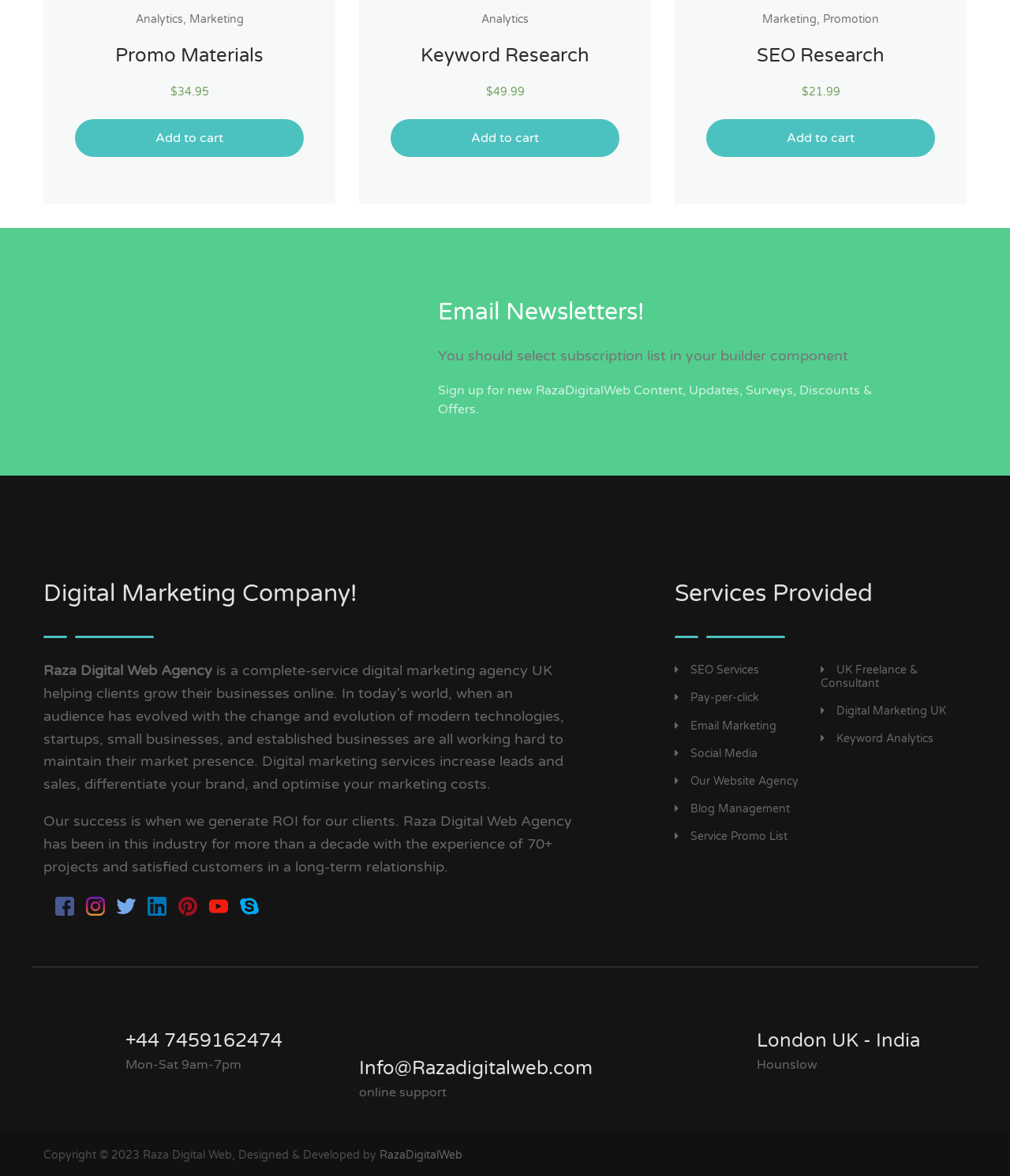Please provide a comprehensive answer to the question below using the information from the image: What is the company name?

I found the answer by looking at the section with the heading 'Digital Marketing Company!' and finding the static text 'Raza Digital Web Agency' below it, which indicates the company name.